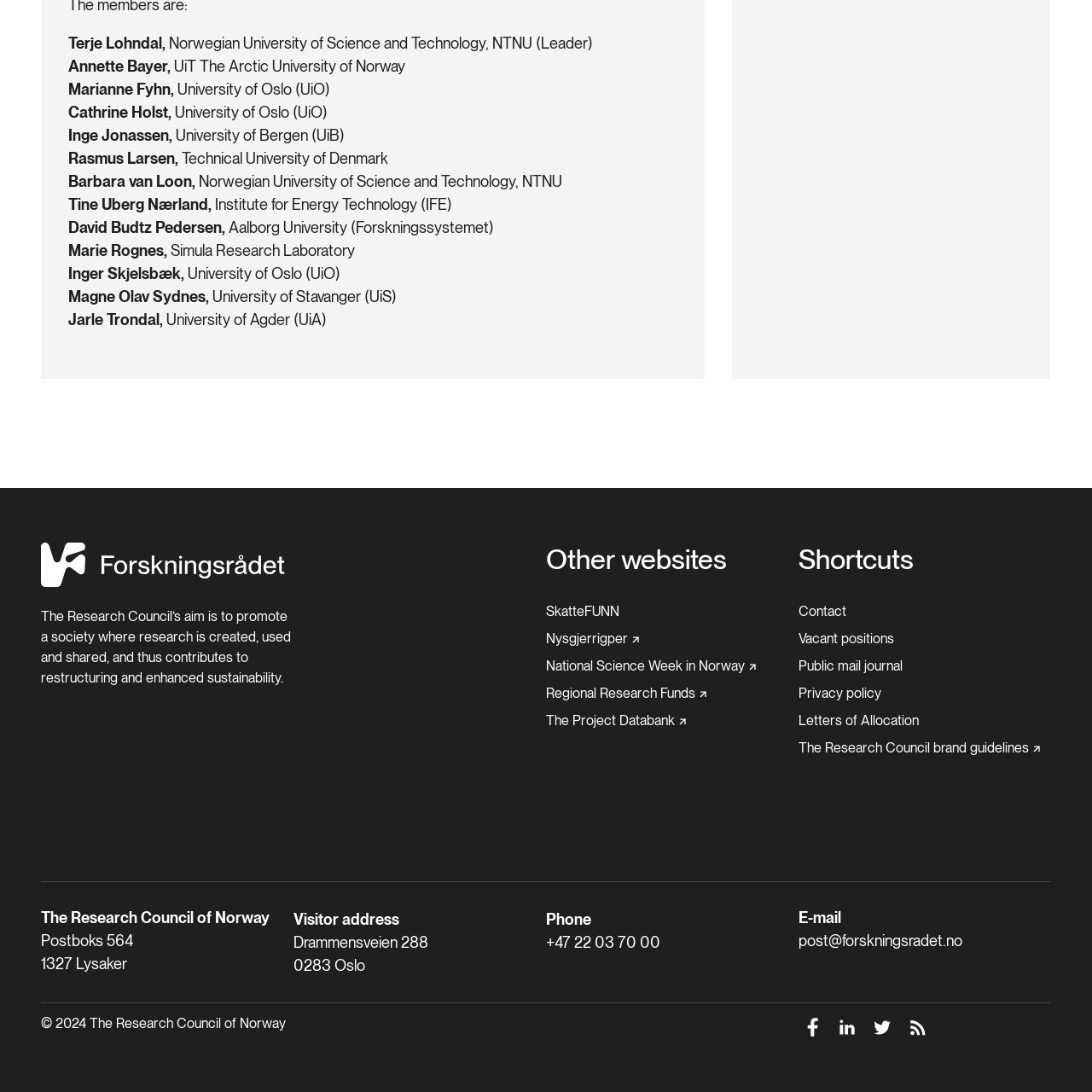Based on the element description Vacant positions, identify the bounding box of the UI element in the given webpage screenshot. The coordinates should be in the format (top-left x, top-left y, bottom-right x, bottom-right y) and must be between 0 and 1.

[0.731, 0.578, 0.819, 0.592]